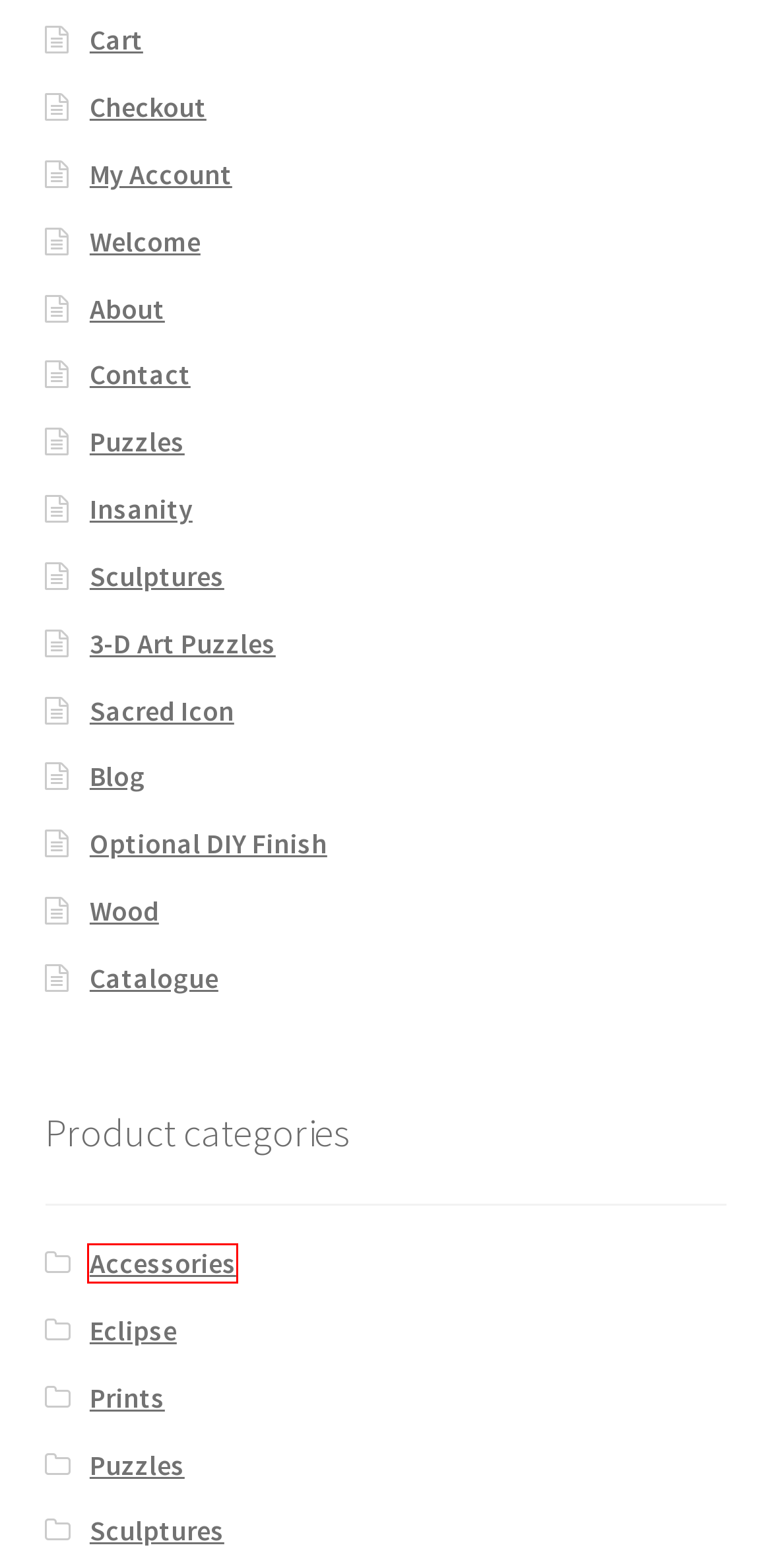You have a screenshot of a webpage with a red bounding box around an element. Select the webpage description that best matches the new webpage after clicking the element within the red bounding box. Here are the descriptions:
A. Dyed Wood Puzzles – New for Spring 2018 – TETON CRAFT WORKS, LLC
B. Accessories – TETON CRAFT WORKS, LLC
C. Catalogue – TETON CRAFT WORKS, LLC
D. Prints – TETON CRAFT WORKS, LLC
E. Insanity – TETON CRAFT WORKS, LLC
F. Sacred Icon – TETON CRAFT WORKS, LLC
G. Uncategorized – TETON CRAFT WORKS, LLC
H. Optional DIY Finish – TETON CRAFT WORKS, LLC

B